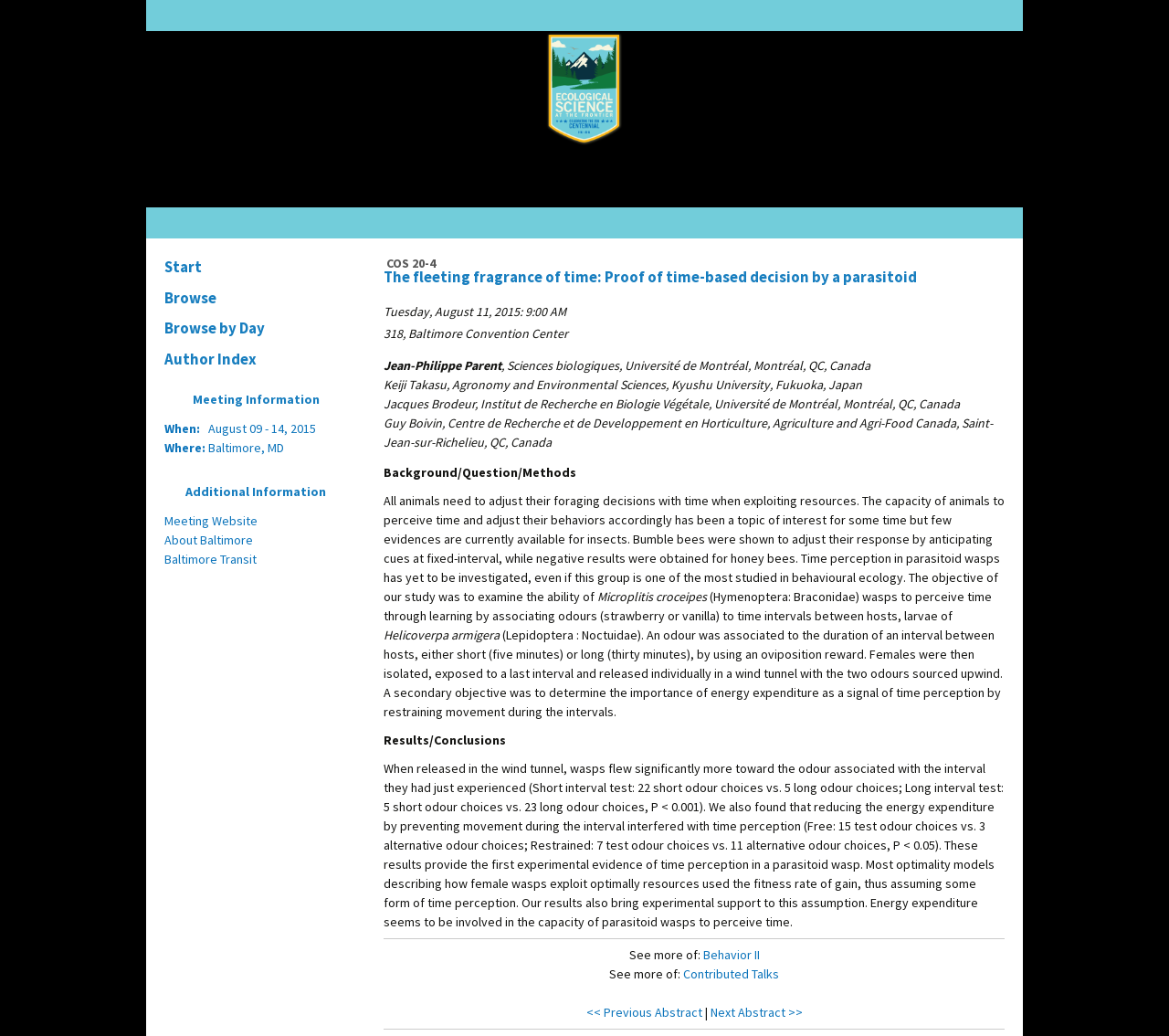Provide your answer in a single word or phrase: 
Where is the meeting taking place?

Baltimore, MD